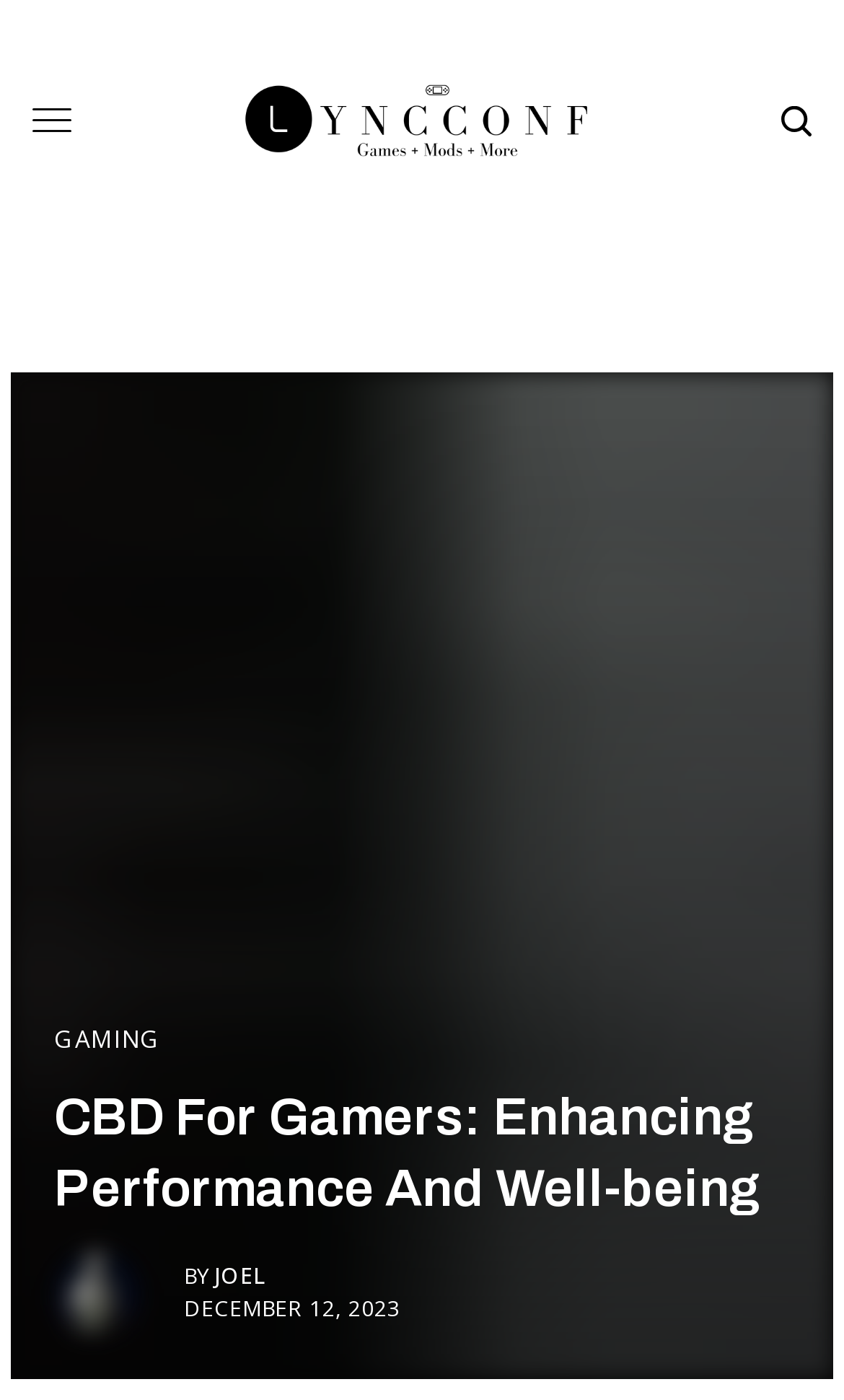What is the name of the website?
Can you give a detailed and elaborate answer to the question?

I found the website's name by looking at the link 'LyncConf' located at the top of the webpage, which is likely to be the name of the website.